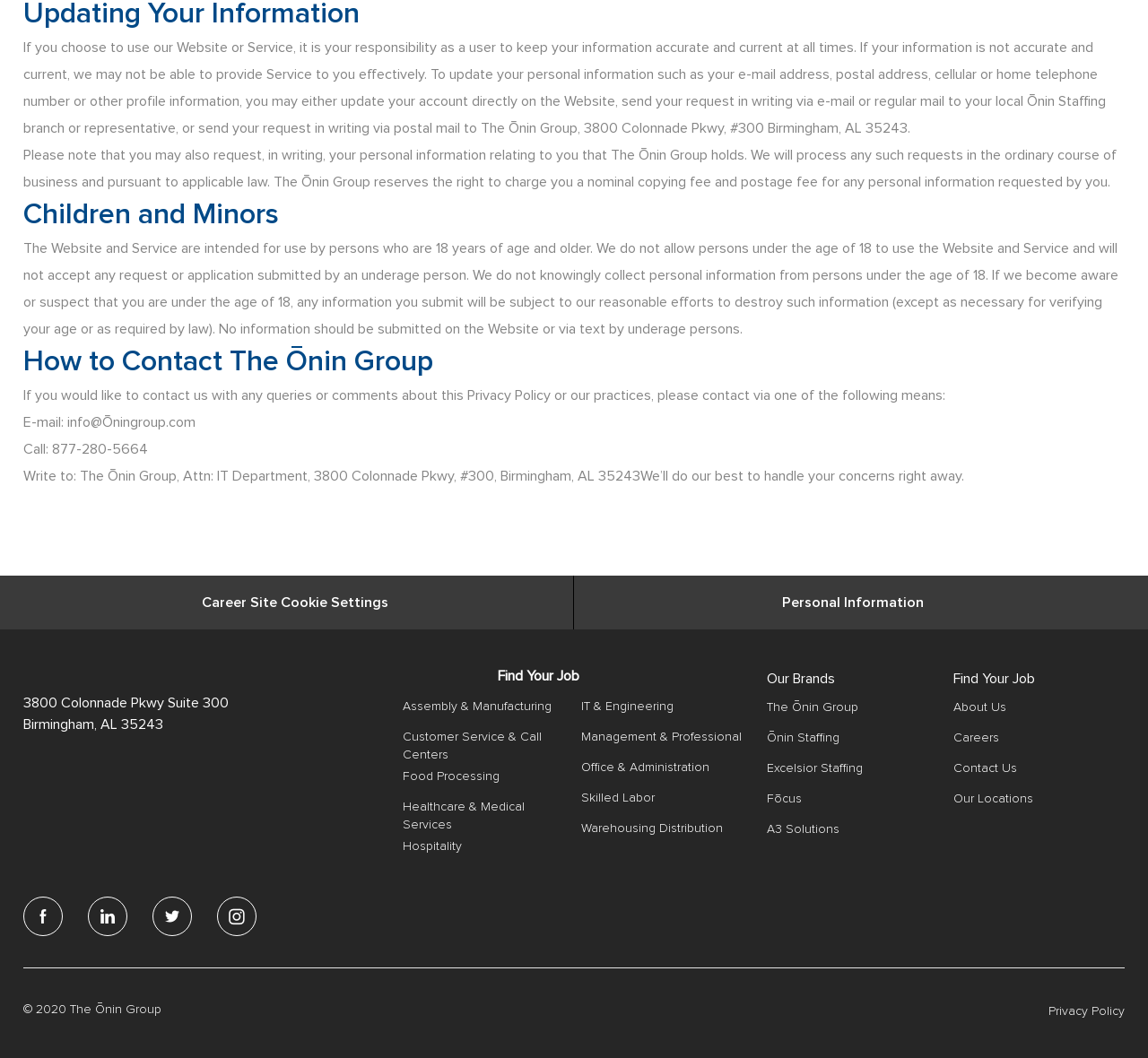Answer the question below using just one word or a short phrase: 
What is the phone number to contact The Ōnin Group?

877-280-5664